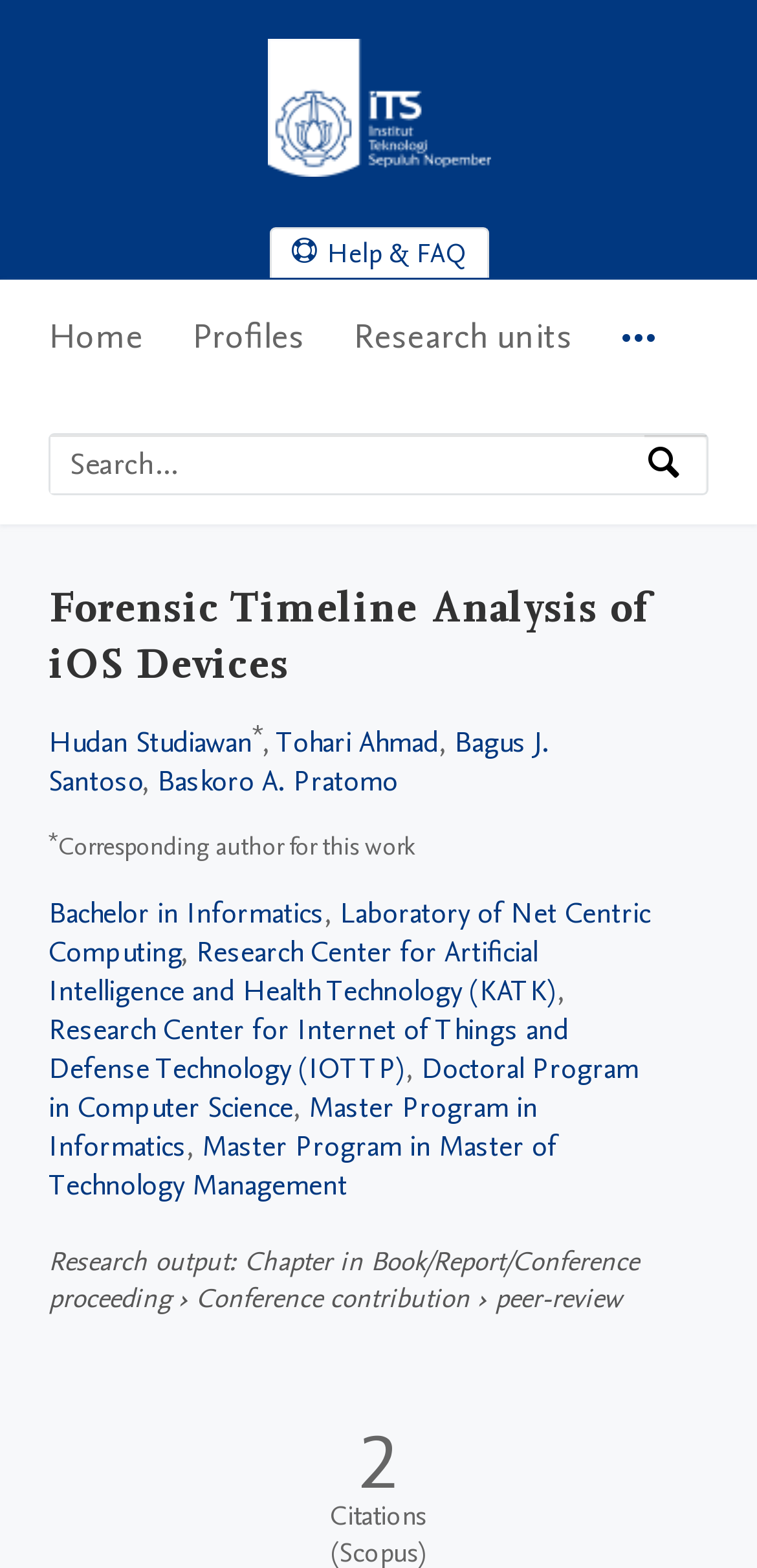Please respond in a single word or phrase: 
What is the affiliation of the authors listed on this webpage?

Institut Teknologi Sepuluh Nopember (ITS)